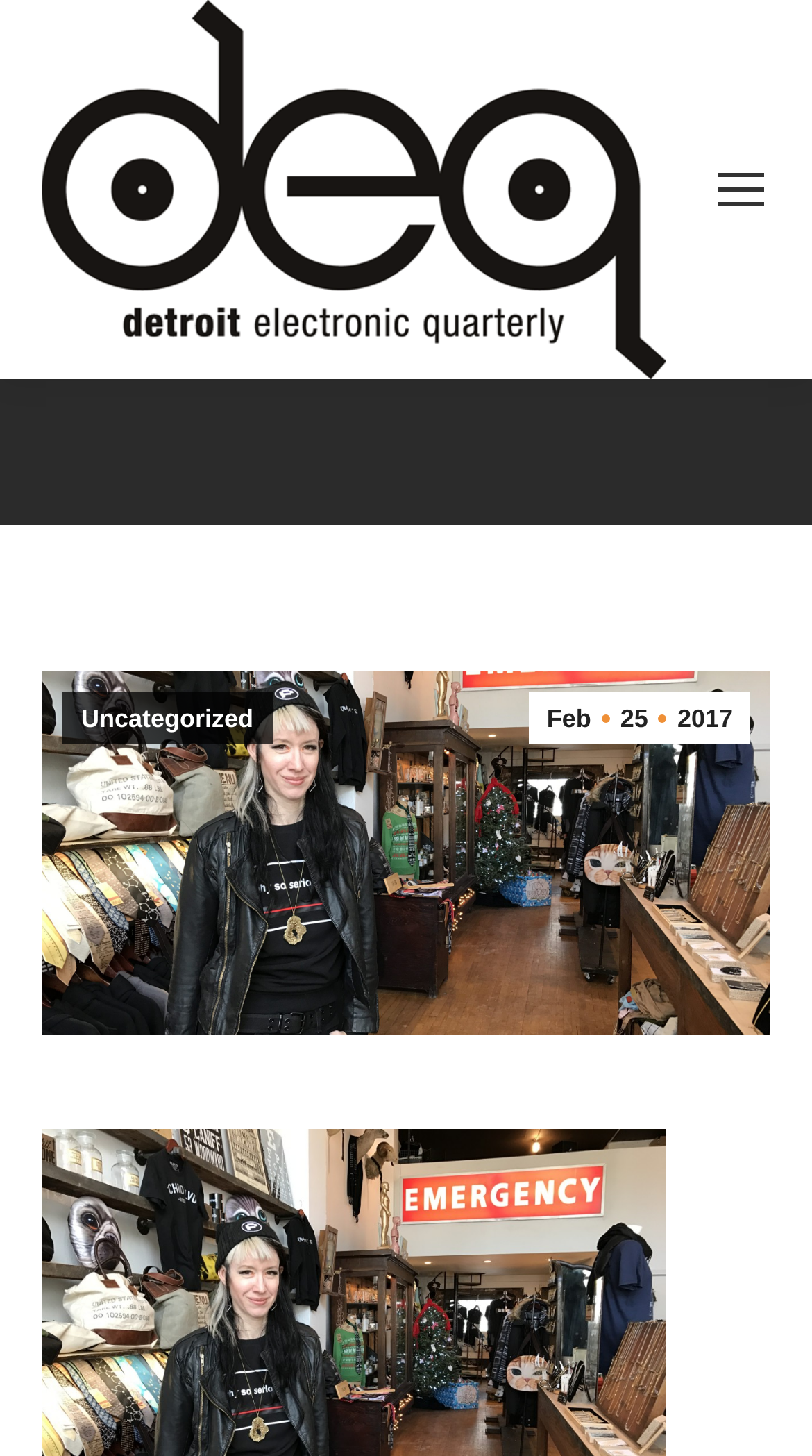Answer the question with a single word or phrase: 
Where is the 'Mobile menu icon' located?

Top right